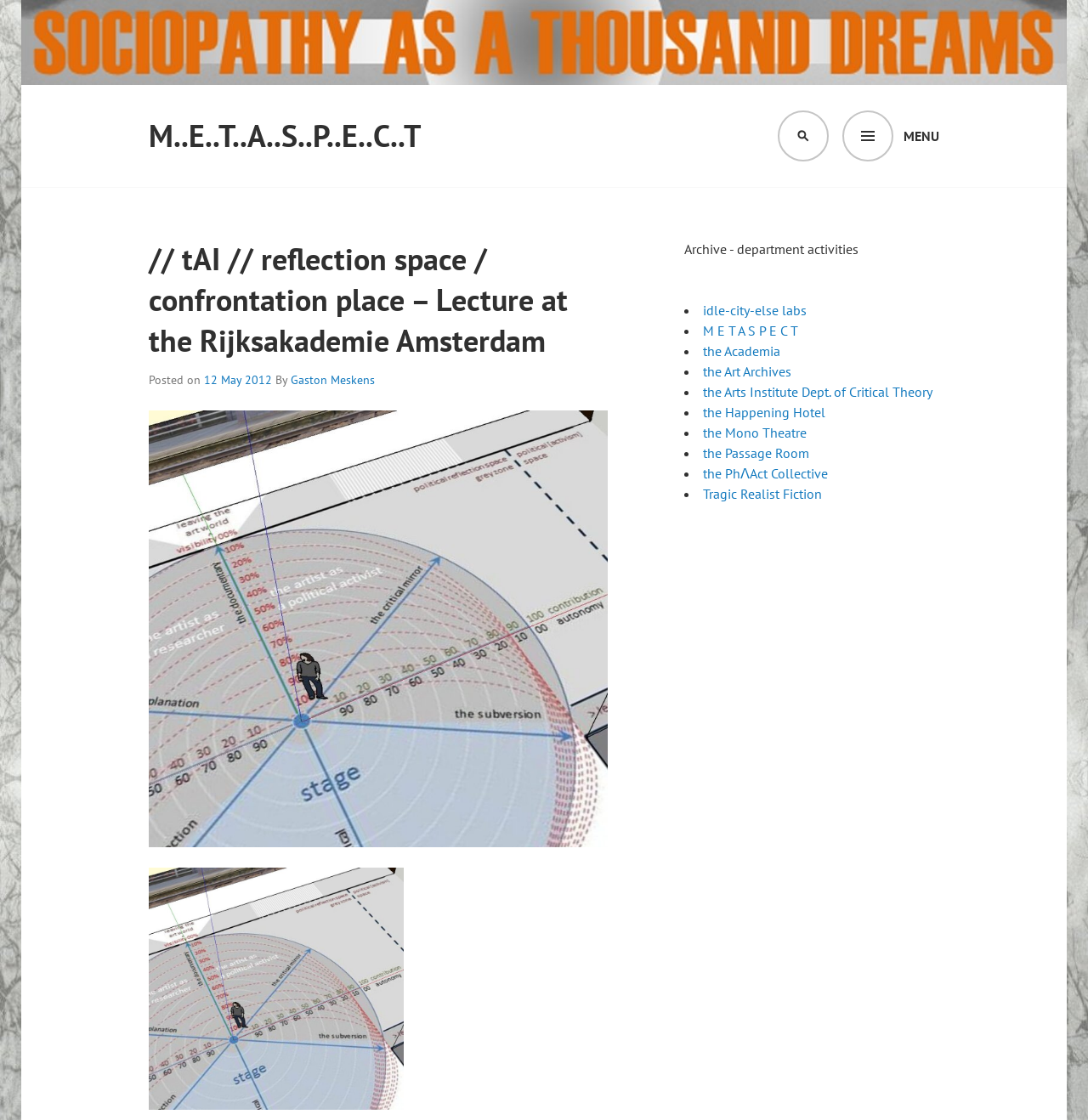Specify the bounding box coordinates of the region I need to click to perform the following instruction: "Explore the idle-city-else labs". The coordinates must be four float numbers in the range of 0 to 1, i.e., [left, top, right, bottom].

[0.646, 0.269, 0.741, 0.284]